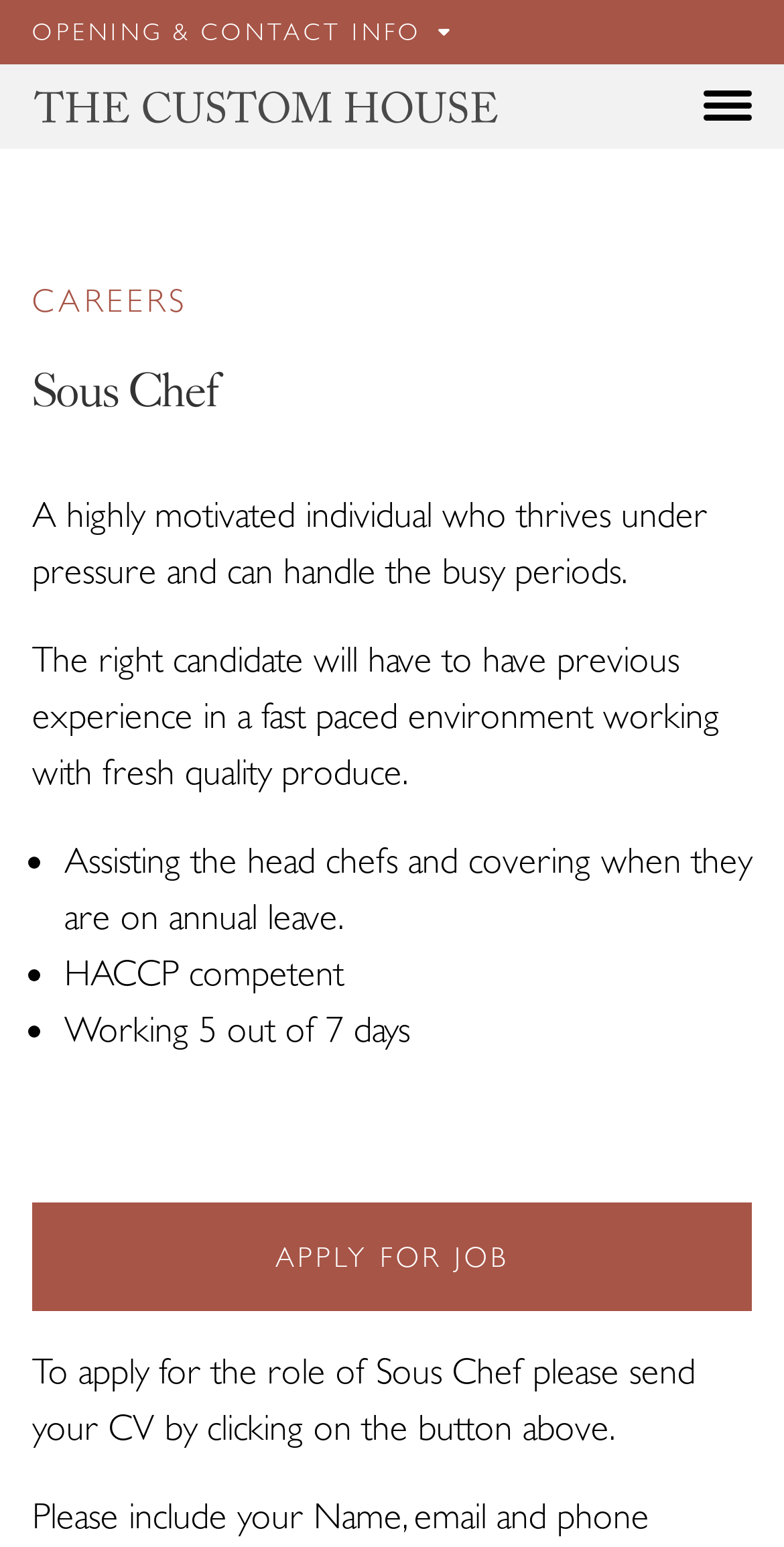Analyze the image and deliver a detailed answer to the question: What is the button above the 'APPLY FOR JOB' link?

The button above the 'APPLY FOR JOB' link is 'OPENING & CONTACT INFO' as indicated by the button element with the text 'OPENING & CONTACT INFO' on the webpage.